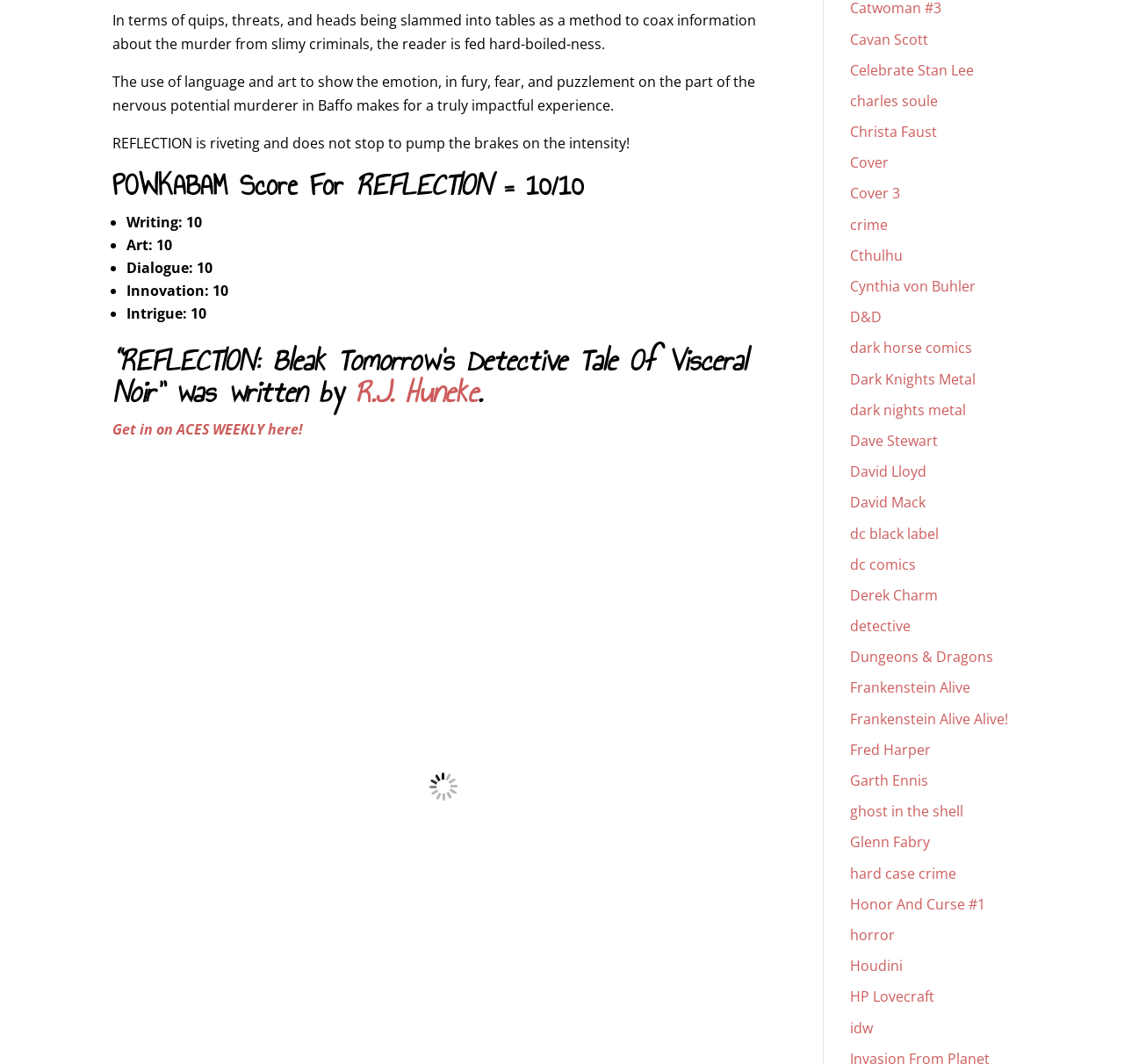Who wrote the article 'REFLECTION: Bleak Tomorrow’s Detective Tale Of Visceral Noir'?
Carefully analyze the image and provide a thorough answer to the question.

The author's name is mentioned in the heading '“REFLECTION: Bleak Tomorrow’s Detective Tale Of Visceral Noir” was written by R.J. Huneke.' which is located below the score section.